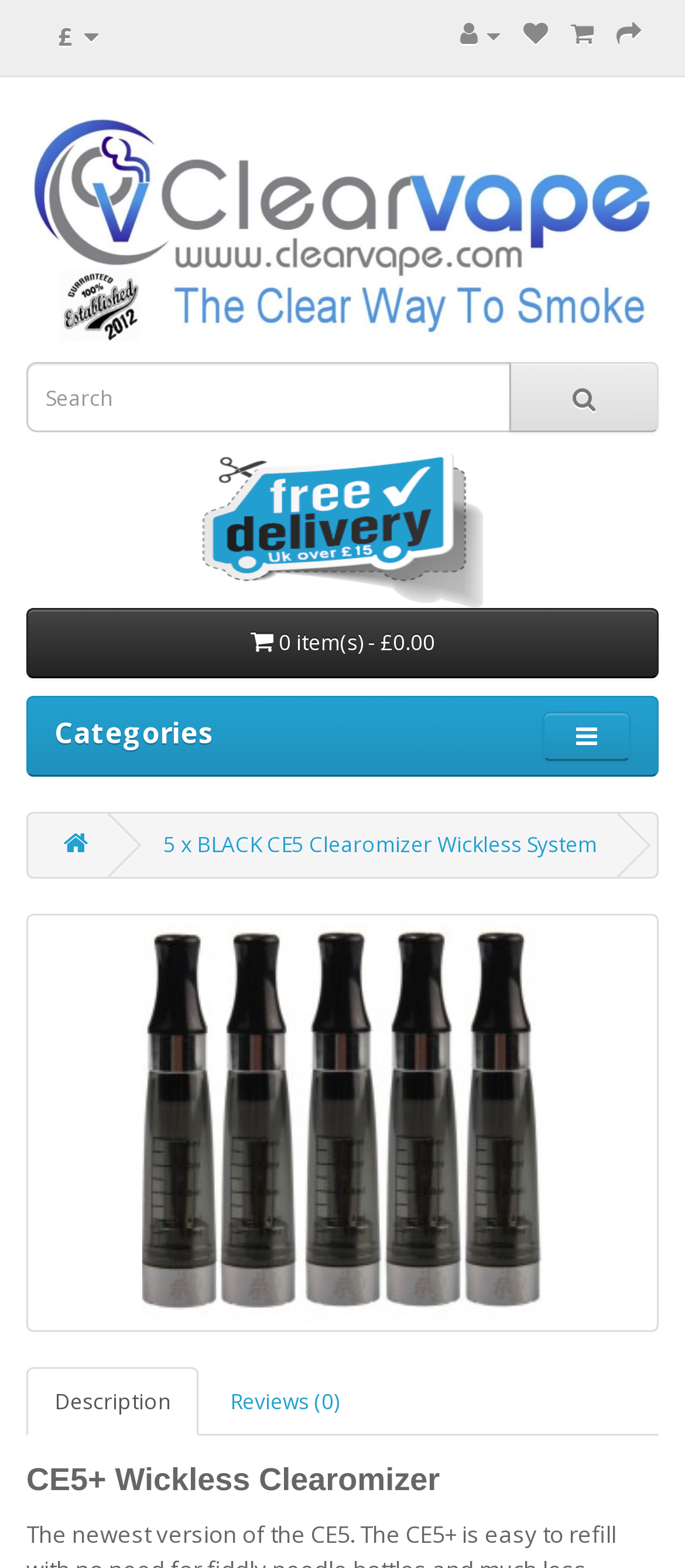Find and indicate the bounding box coordinates of the region you should select to follow the given instruction: "Filter by categories".

[0.079, 0.455, 0.31, 0.48]